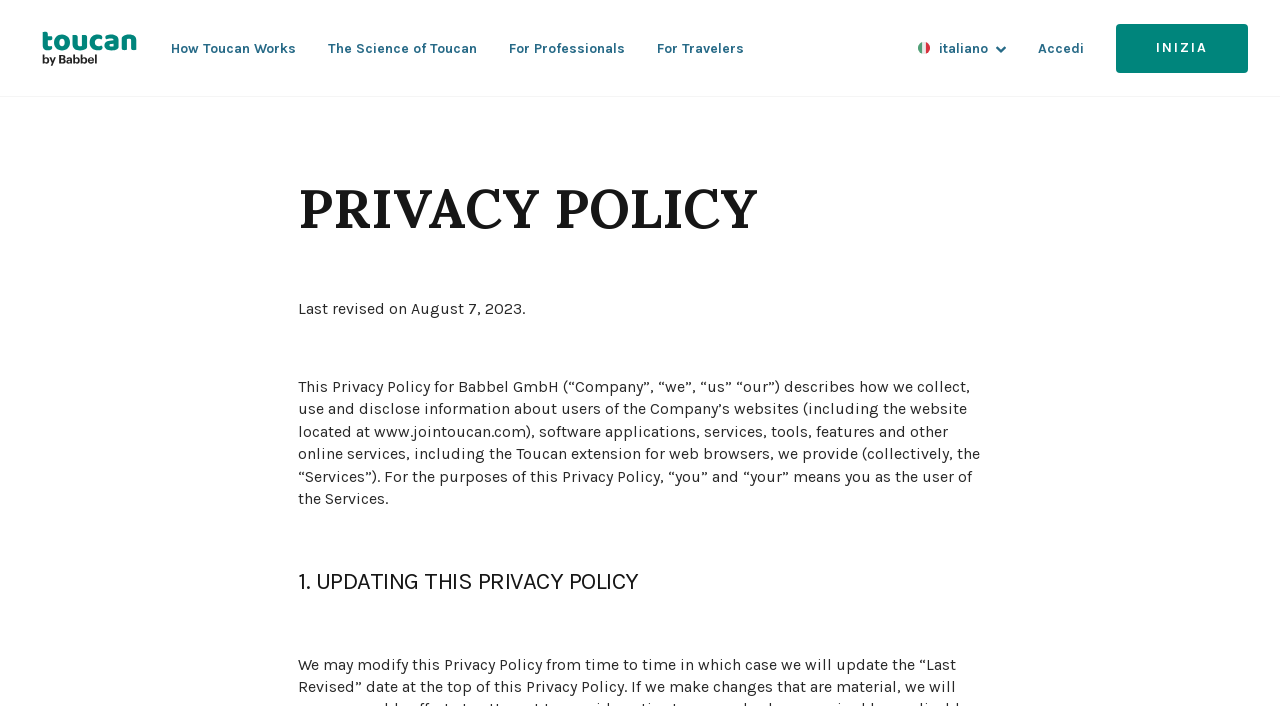Can you give a comprehensive explanation to the question given the content of the image?
What is the purpose of the 'Accedi' button?

The 'Accedi' button is likely used to access or log in to the Toucan service, as it is a call-to-action button located near the top of the webpage.